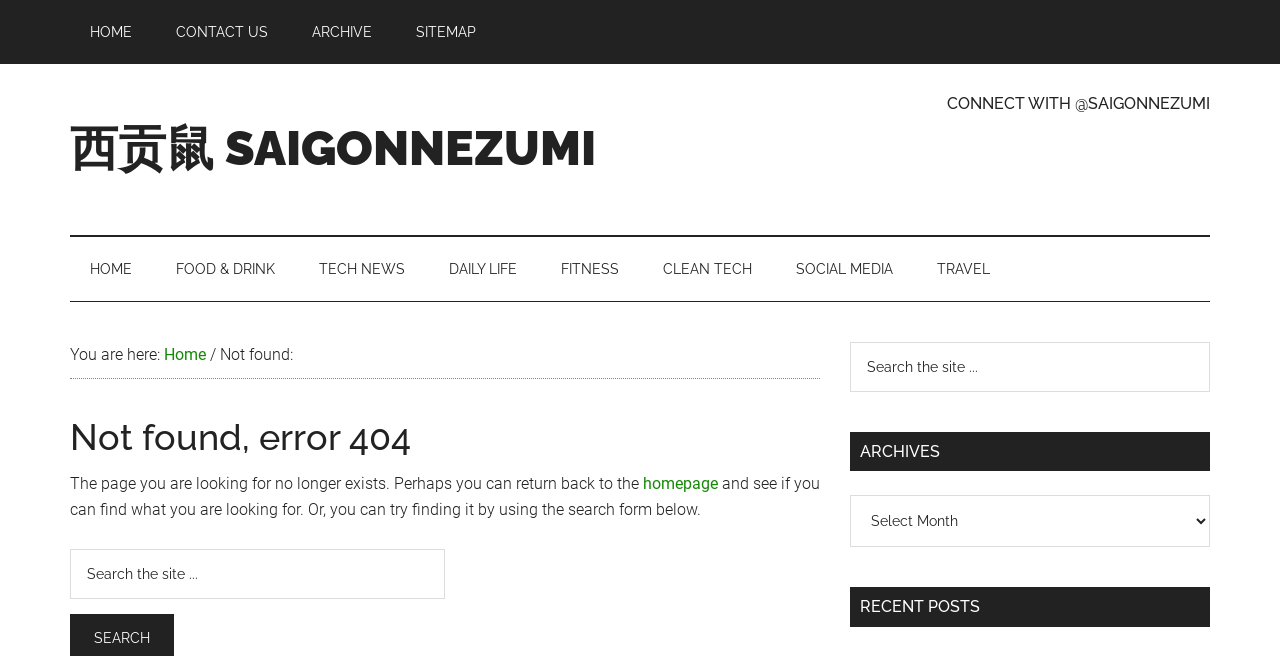Can you extract the primary headline text from the webpage?

Not found, error 404